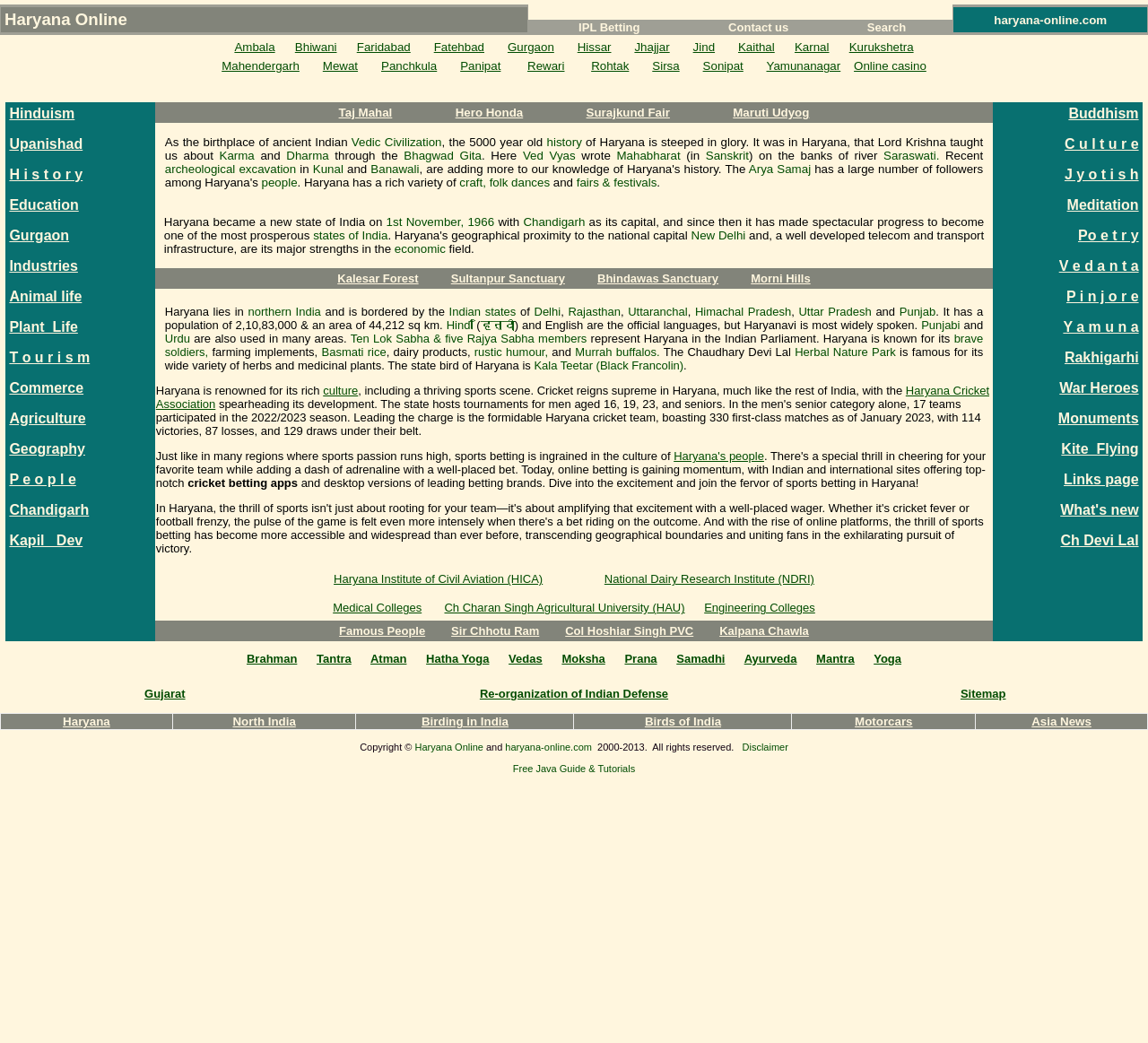Please locate the bounding box coordinates of the element's region that needs to be clicked to follow the instruction: "Click on IPL Betting". The bounding box coordinates should be provided as four float numbers between 0 and 1, i.e., [left, top, right, bottom].

[0.504, 0.02, 0.557, 0.033]